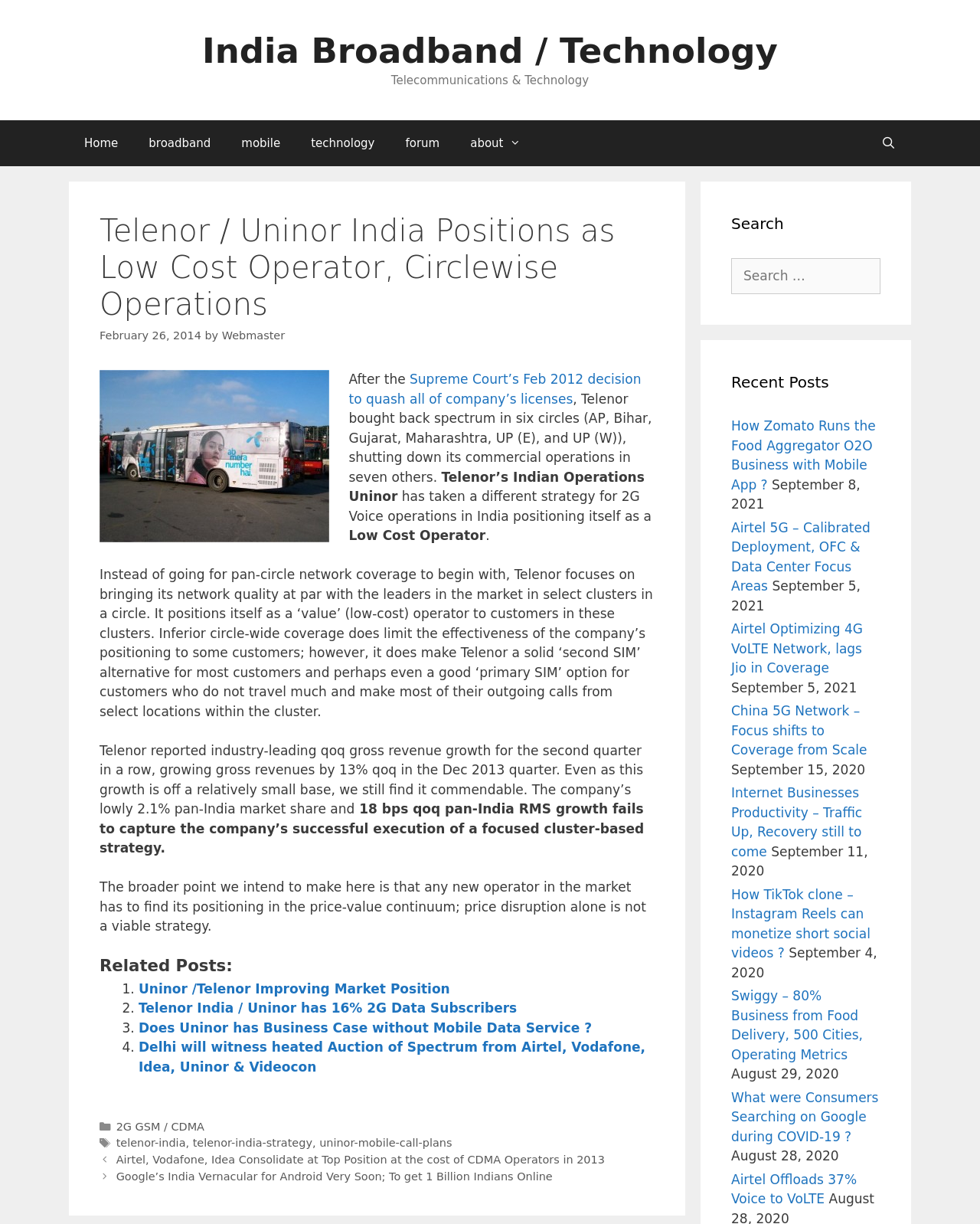Give the bounding box coordinates for this UI element: "Prion Protein". The coordinates should be four float numbers between 0 and 1, arranged as [left, top, right, bottom].

None